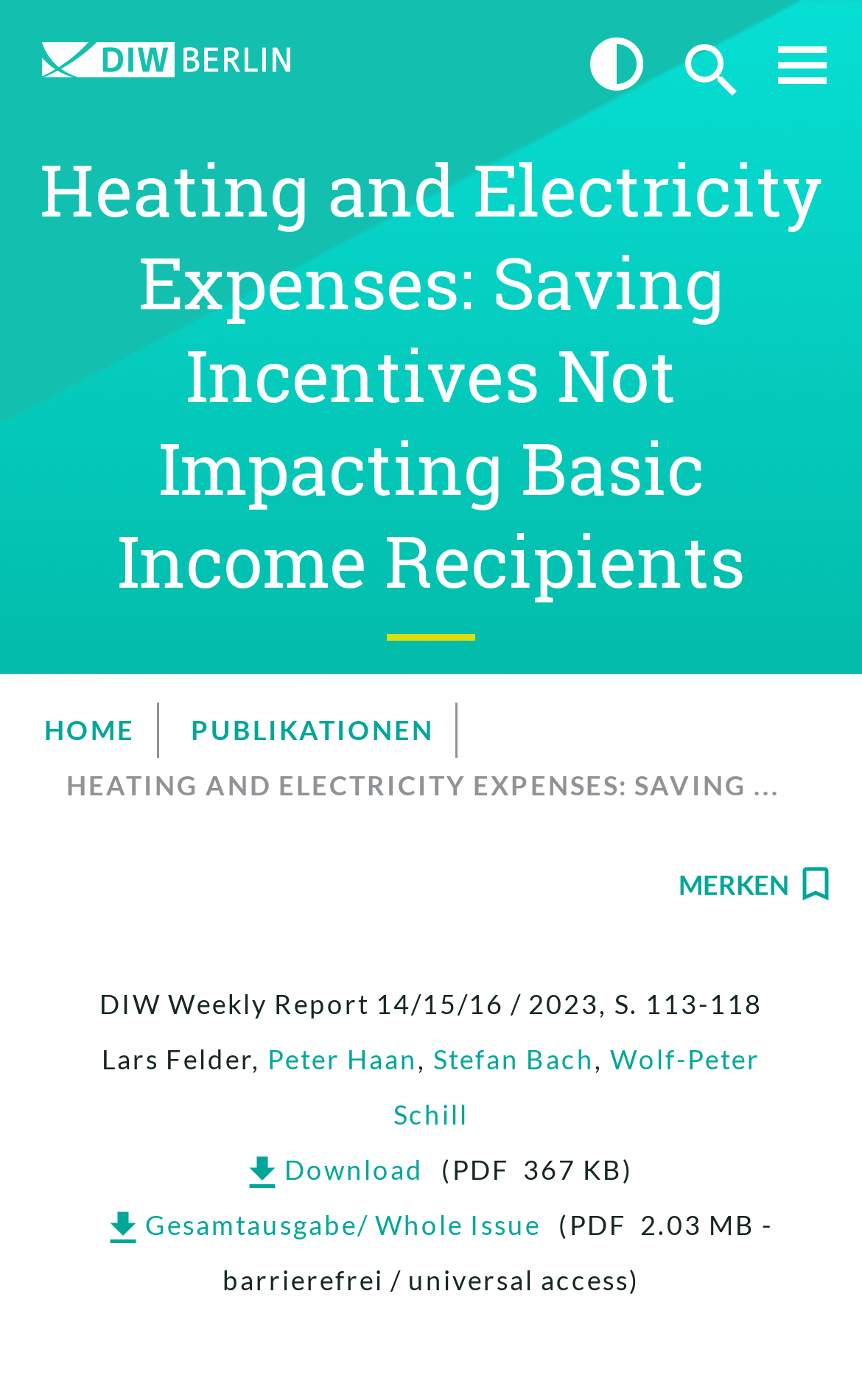Please locate and retrieve the main header text of the webpage.

Heating and Electricity Expenses: Saving Incentives Not Impacting Basic Income Recipients